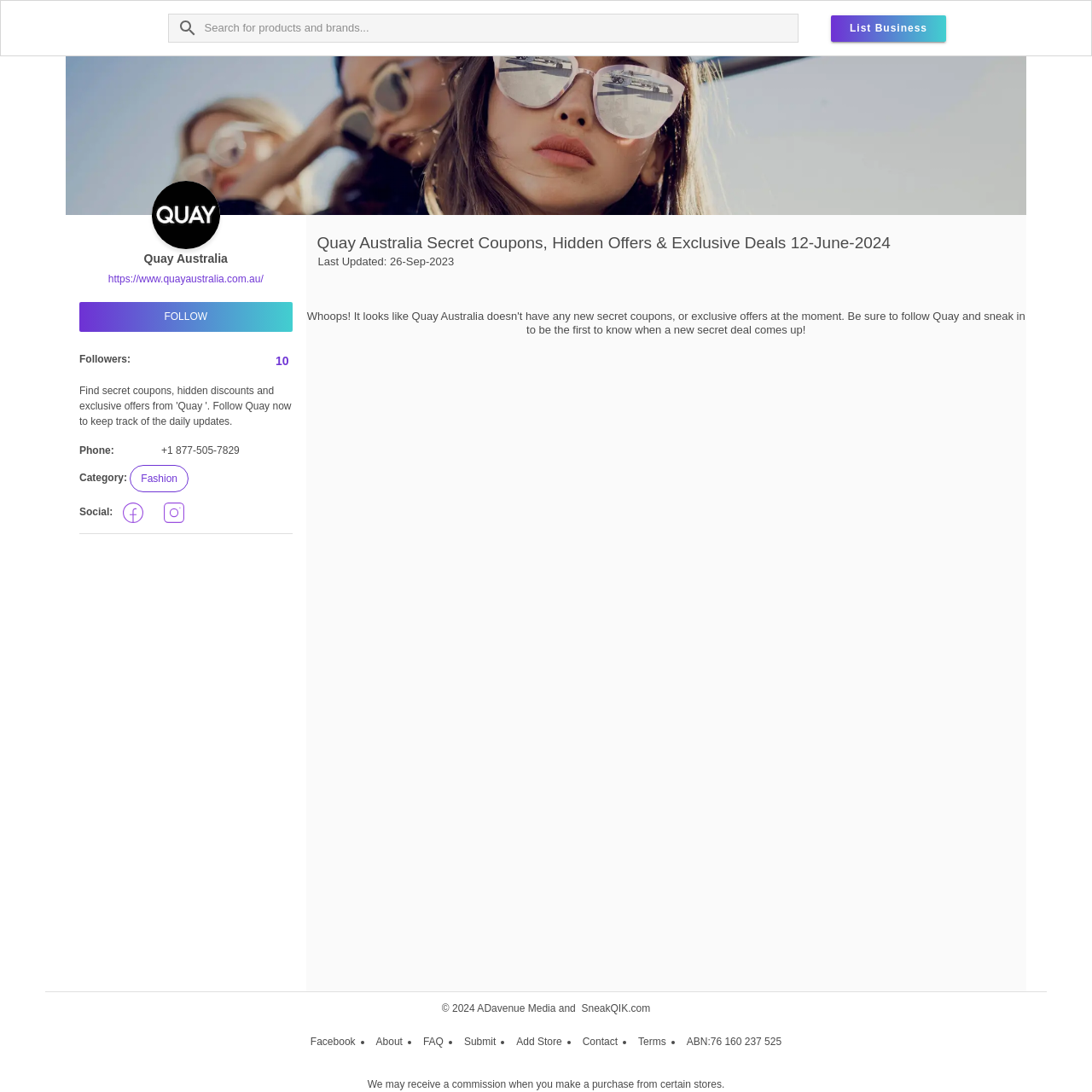What is the last updated date of Quay Australia secret coupons?
Give a one-word or short phrase answer based on the image.

26-Sep-2023